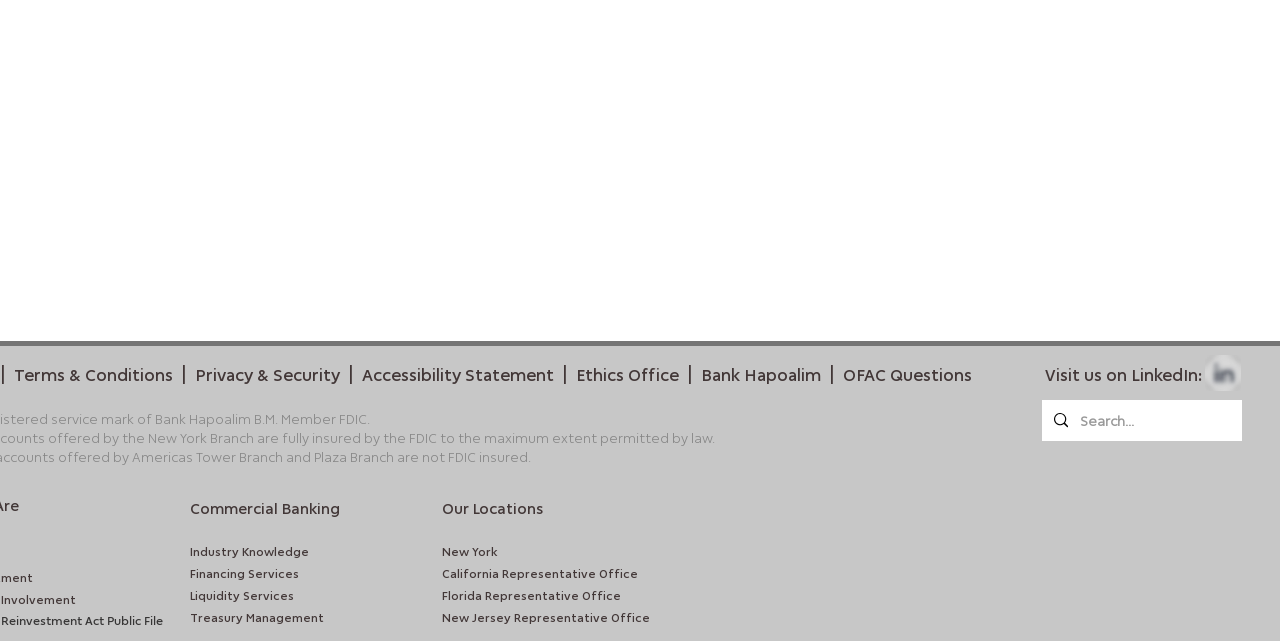Find the bounding box coordinates of the area to click in order to follow the instruction: "Visit Terms & Conditions".

[0.011, 0.563, 0.135, 0.601]